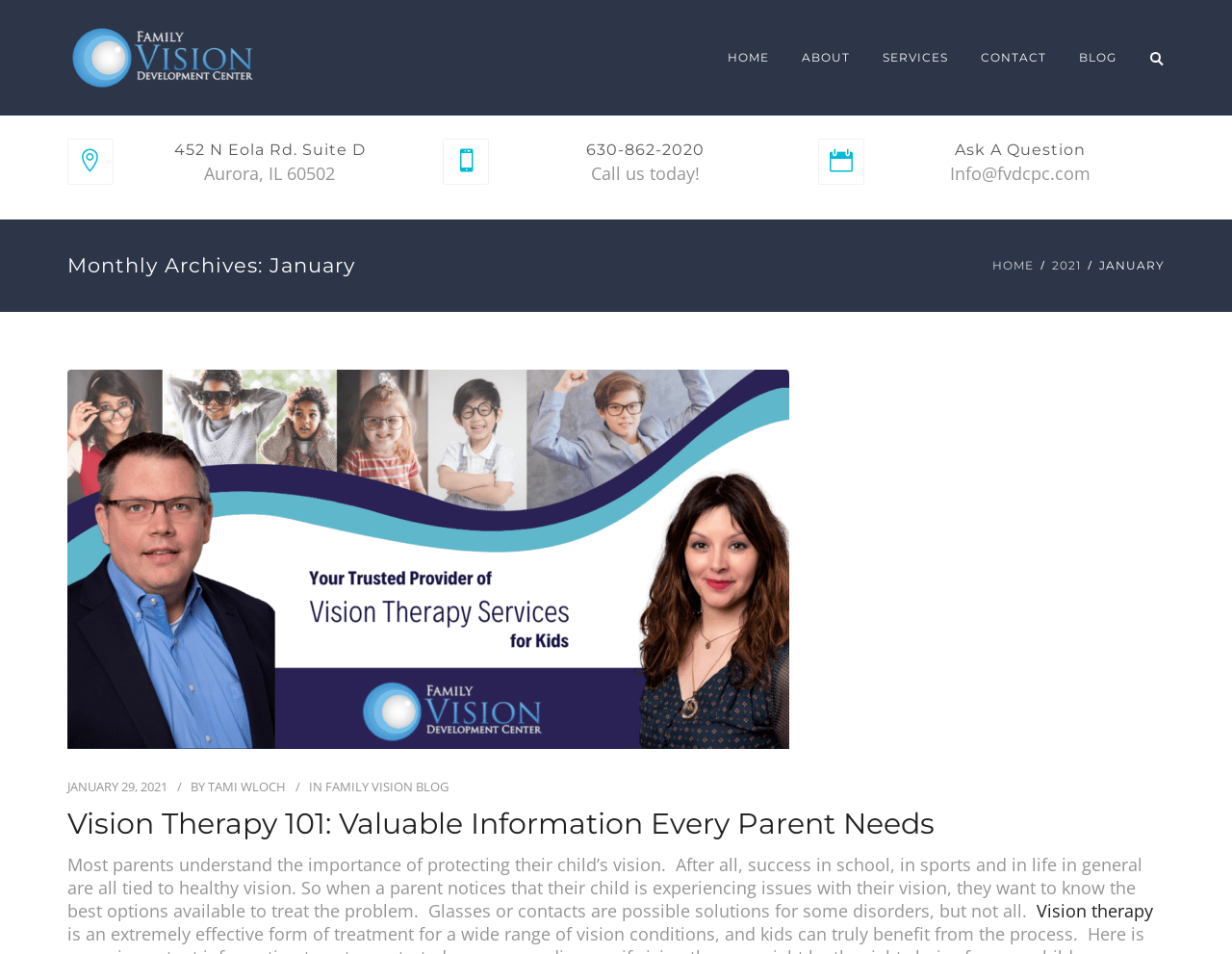What is the phone number of Family Vision Development Center?
Using the image as a reference, answer with just one word or a short phrase.

630-862-2020